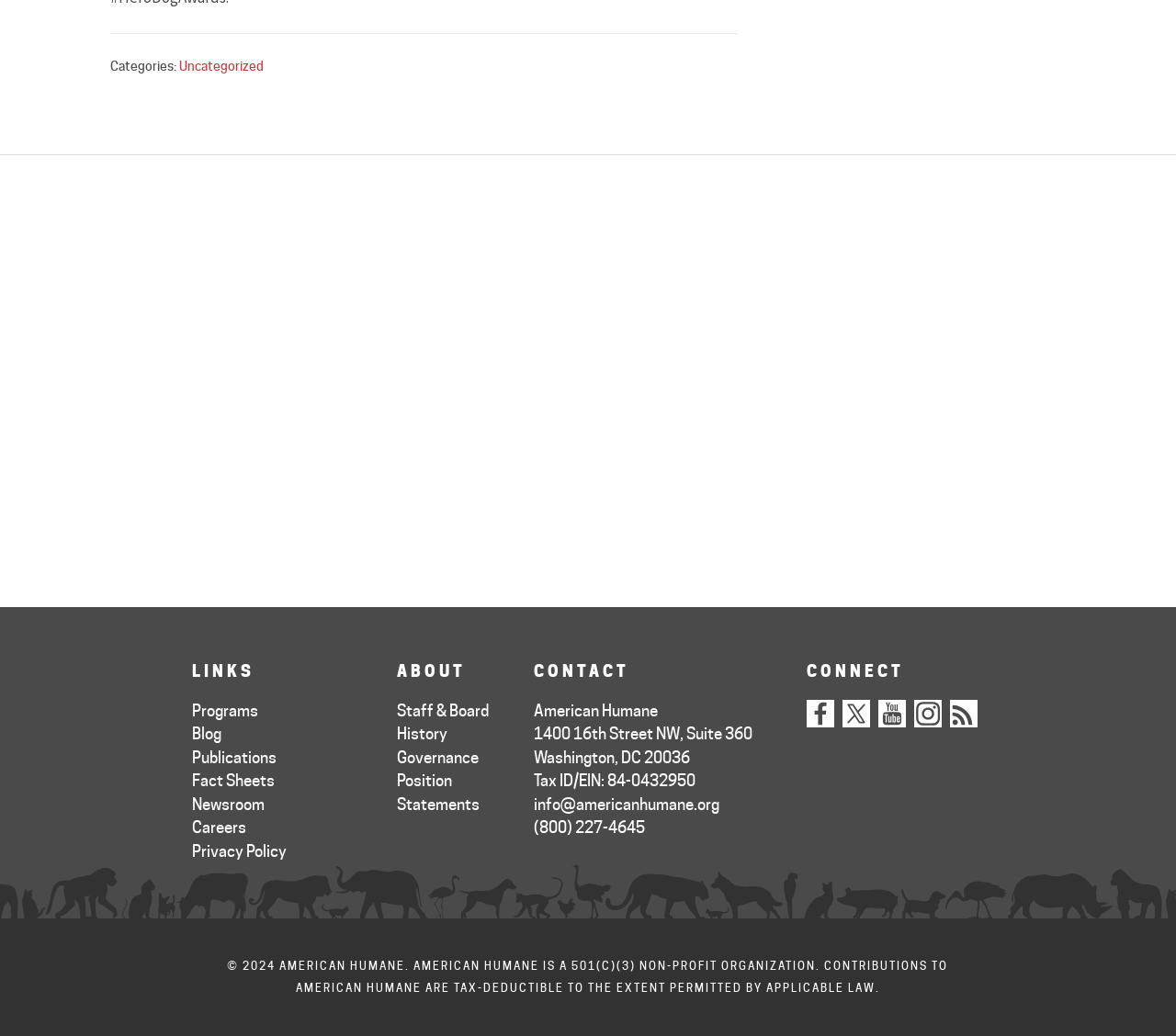Please pinpoint the bounding box coordinates for the region I should click to adhere to this instruction: "Visit the blog".

[0.163, 0.7, 0.188, 0.717]